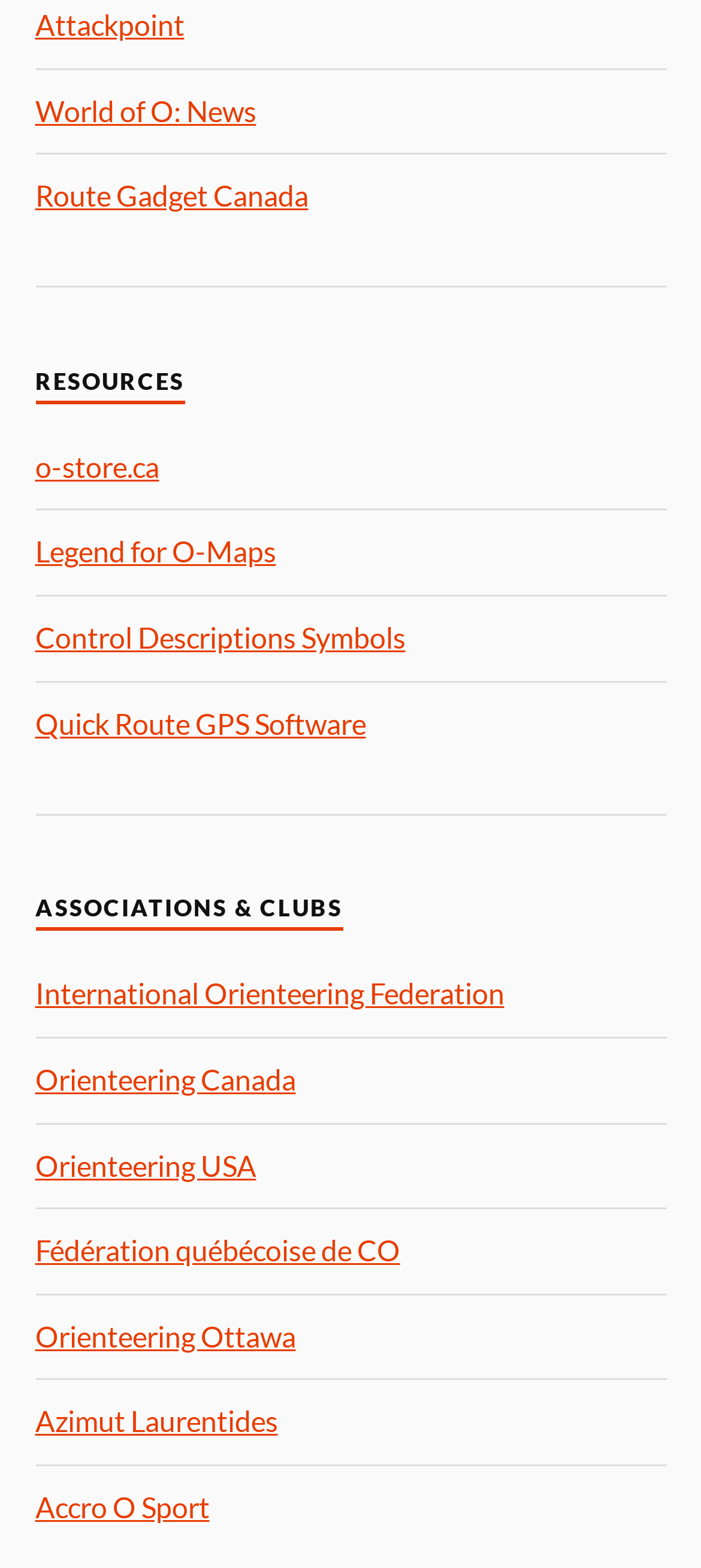How many associations and clubs are listed?
Give a one-word or short-phrase answer derived from the screenshot.

6